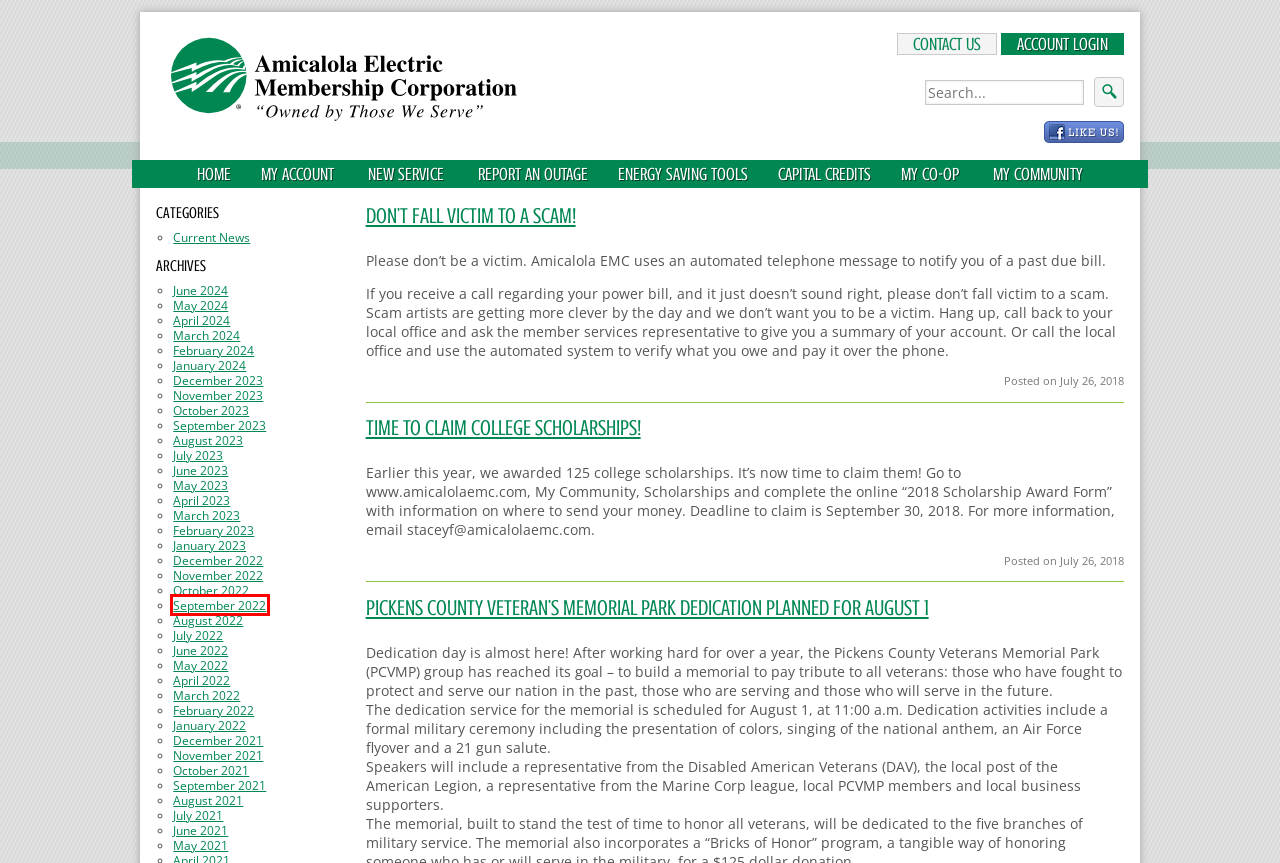Using the screenshot of a webpage with a red bounding box, pick the webpage description that most accurately represents the new webpage after the element inside the red box is clicked. Here are the candidates:
A. Posts dated   2023  January - Amicalola Electric Membership Corporation
B. Posts dated   2023  November - Amicalola Electric Membership Corporation
C. Posts dated   2023  October - Amicalola Electric Membership Corporation
D. Posts dated   2023  May - Amicalola Electric Membership Corporation
E. My Co-op - Amicalola Electric Membership Corporation
F. Capital Credits - Amicalola Electric Membership Corporation
G. Posts dated   2022  July - Amicalola Electric Membership Corporation
H. Posts dated   2022  September - Amicalola Electric Membership Corporation

H